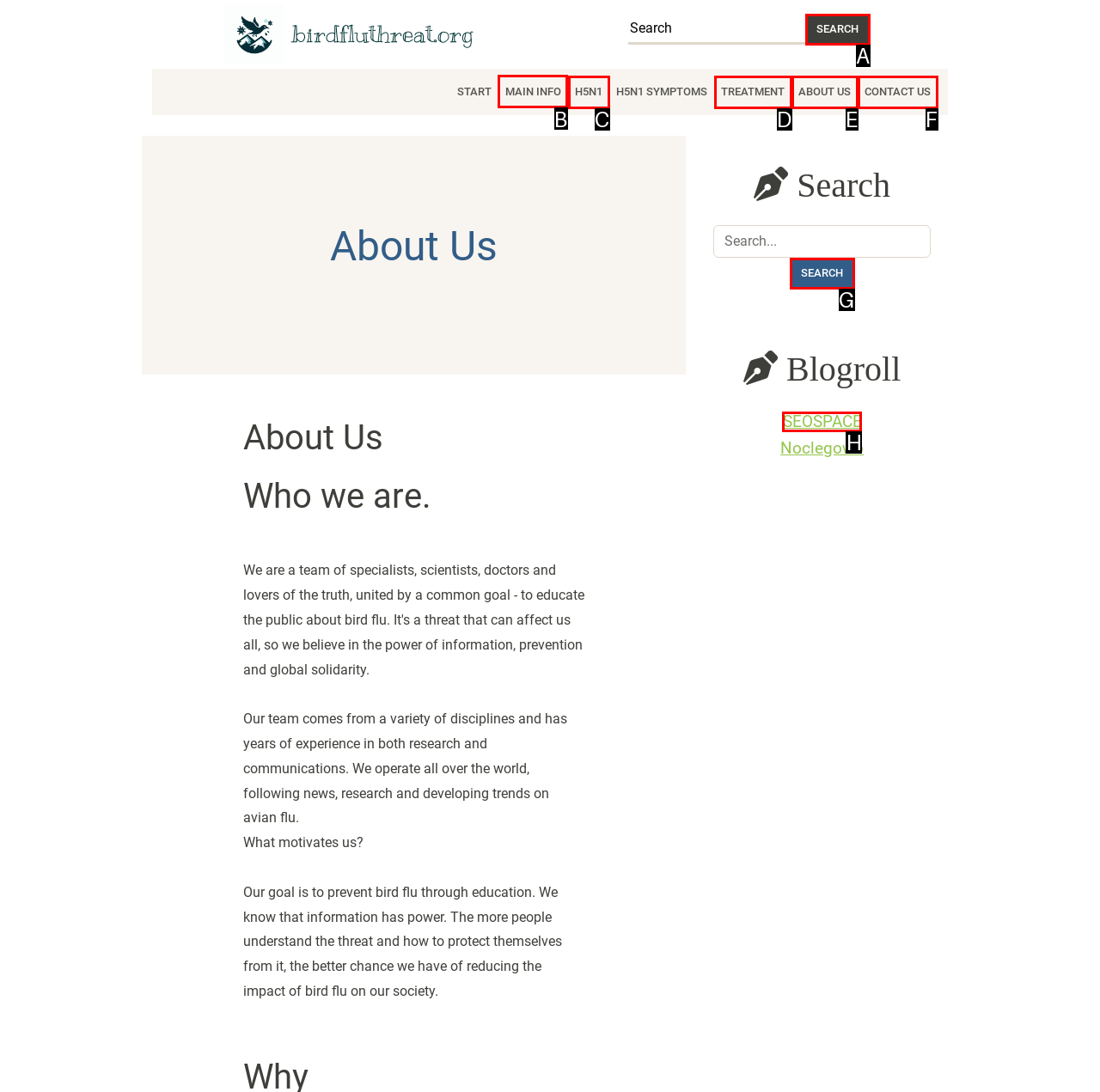Determine the correct UI element to click for this instruction: go to main info page. Respond with the letter of the chosen element.

B